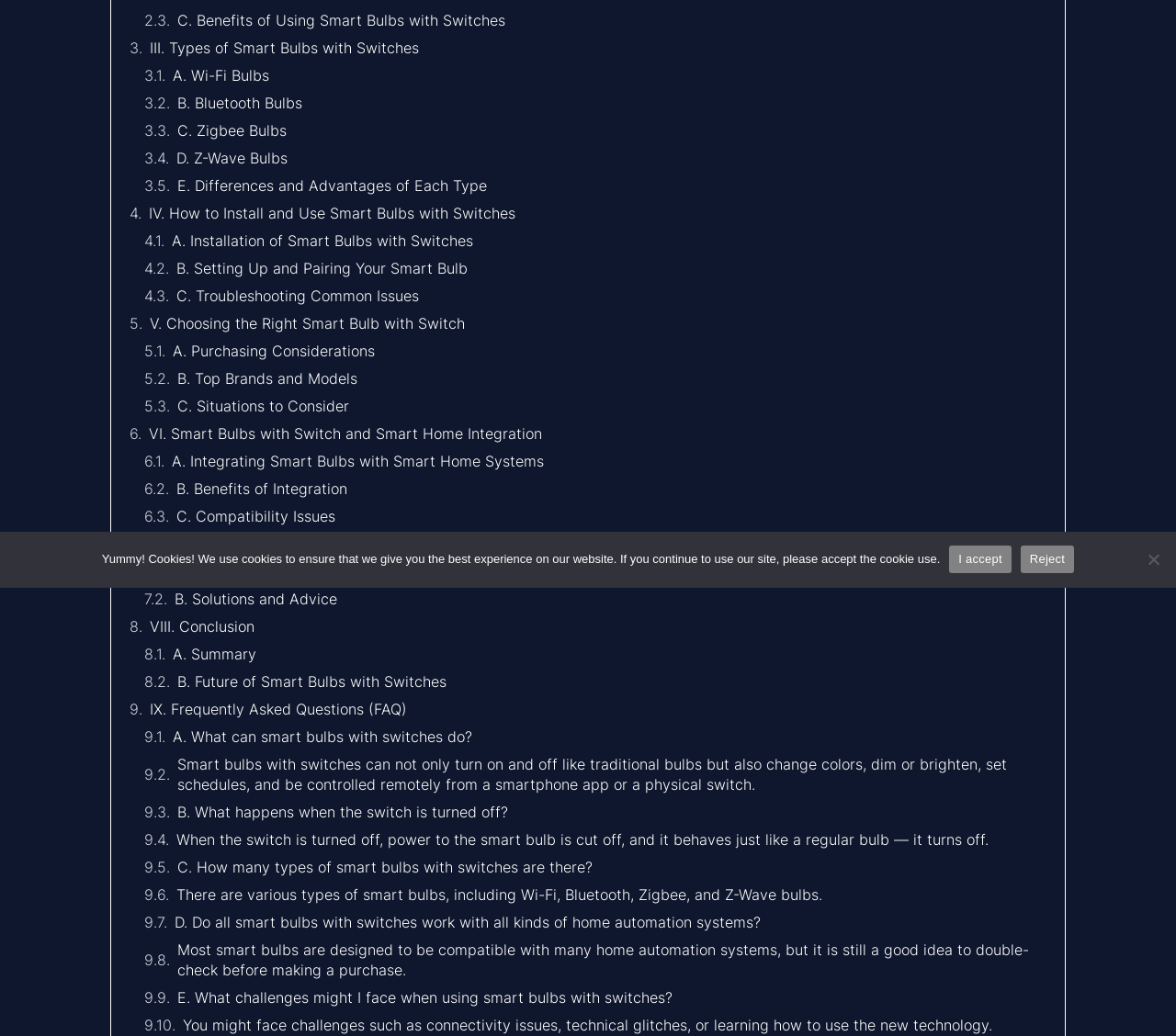Identify the bounding box of the UI element that matches this description: "Reject".

[0.868, 0.526, 0.913, 0.553]